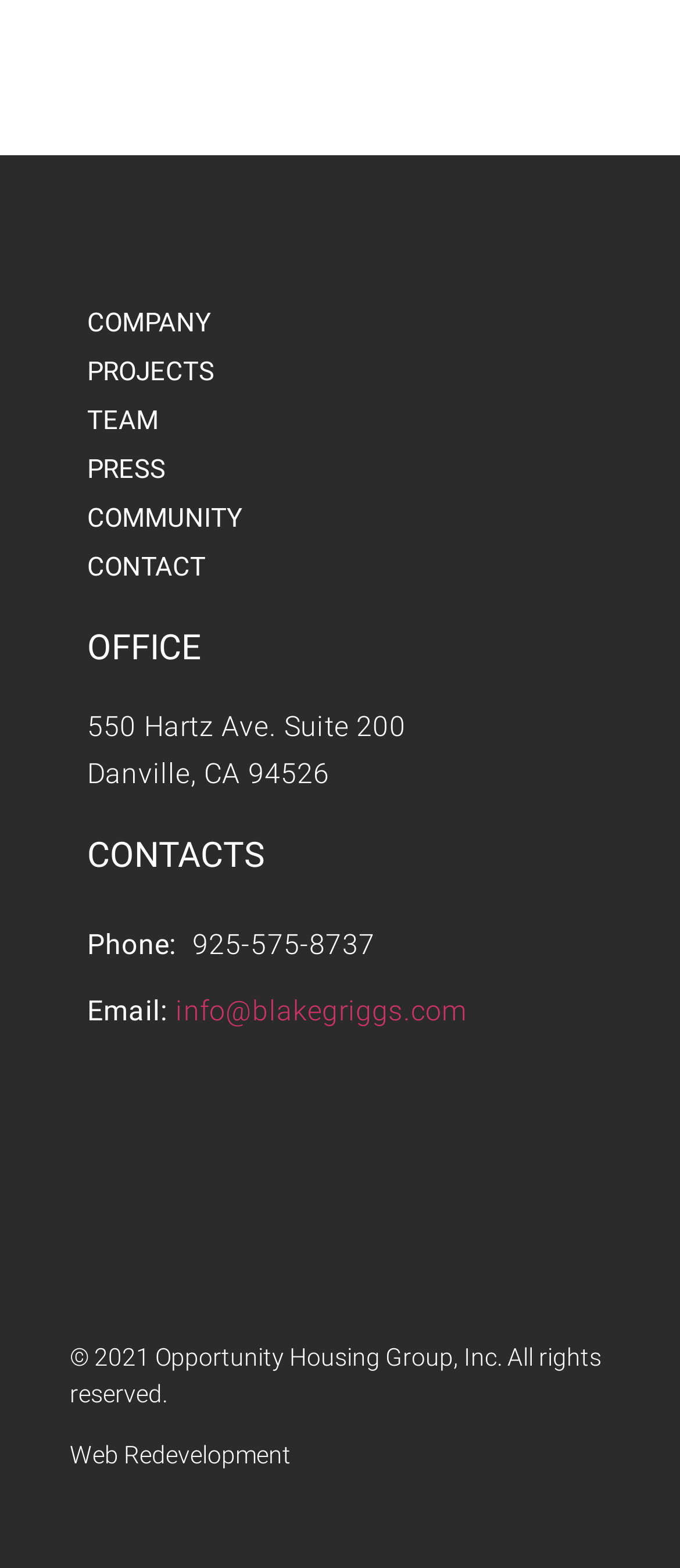What is the name of the company?
Using the image provided, answer with just one word or phrase.

Opportunity Housing Group